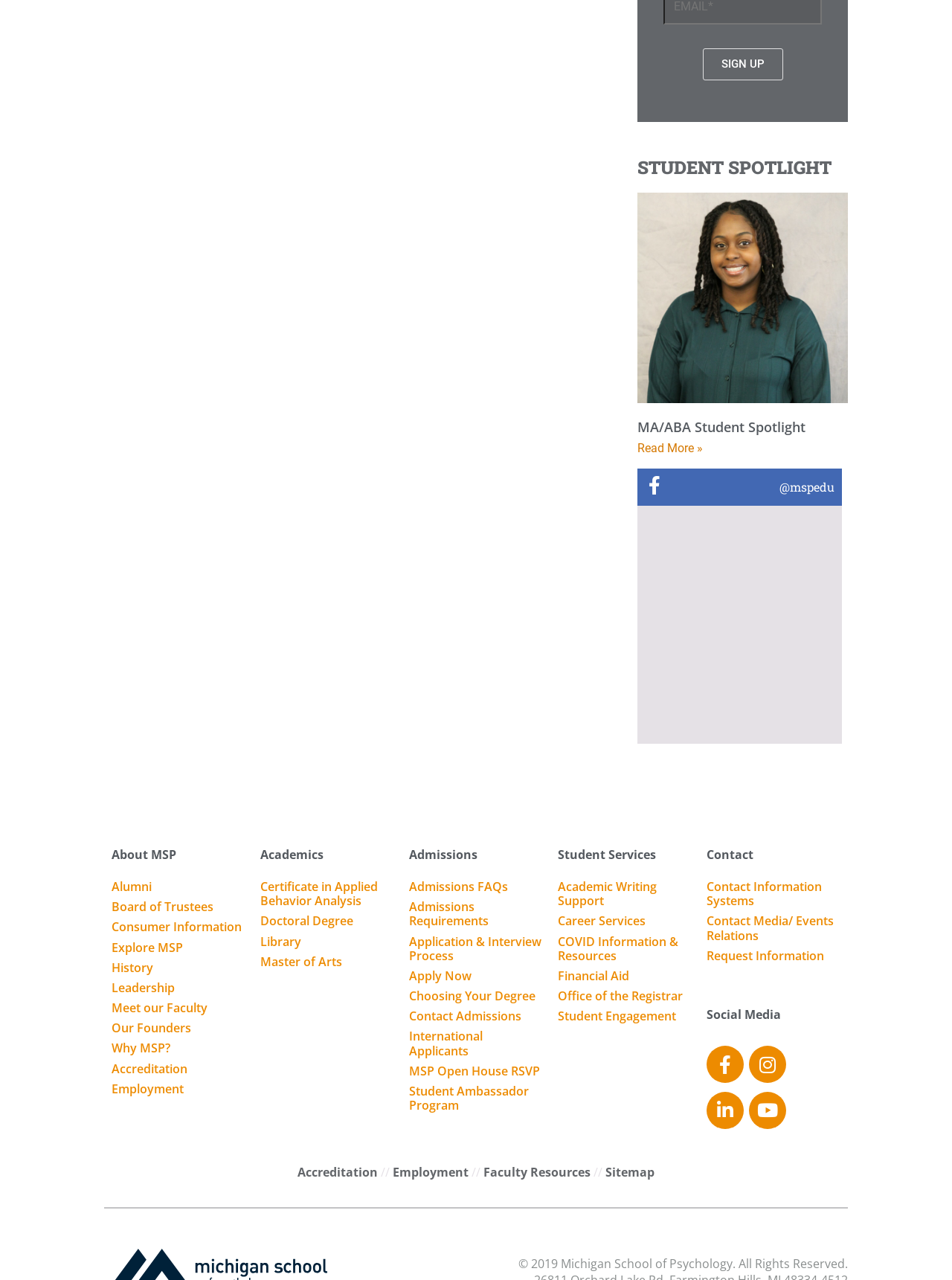What is the social media platform represented by the icon ?
Answer briefly with a single word or phrase based on the image.

Facebook